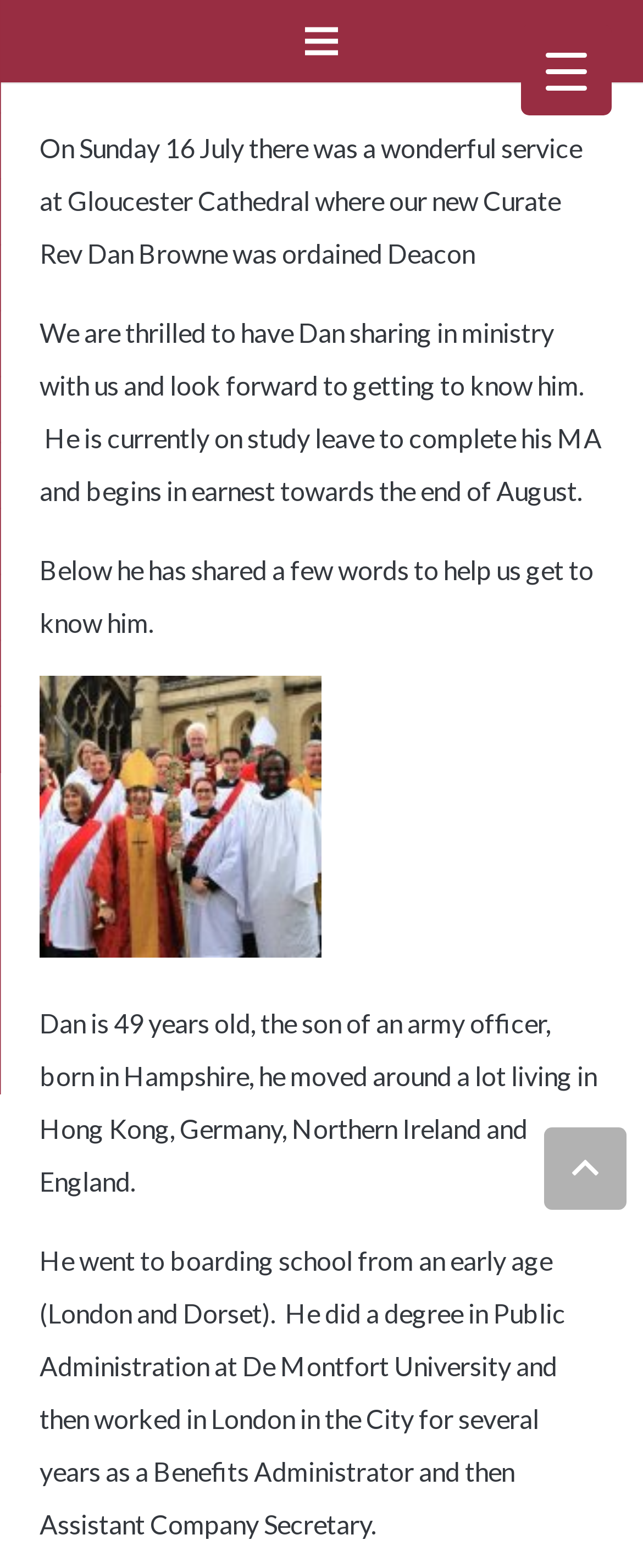Where did Dan work in London?
Please respond to the question with a detailed and well-explained answer.

The webpage states that Dan 'worked in London in the City for several years as a Benefits Administrator and then Assistant Company Secretary.'